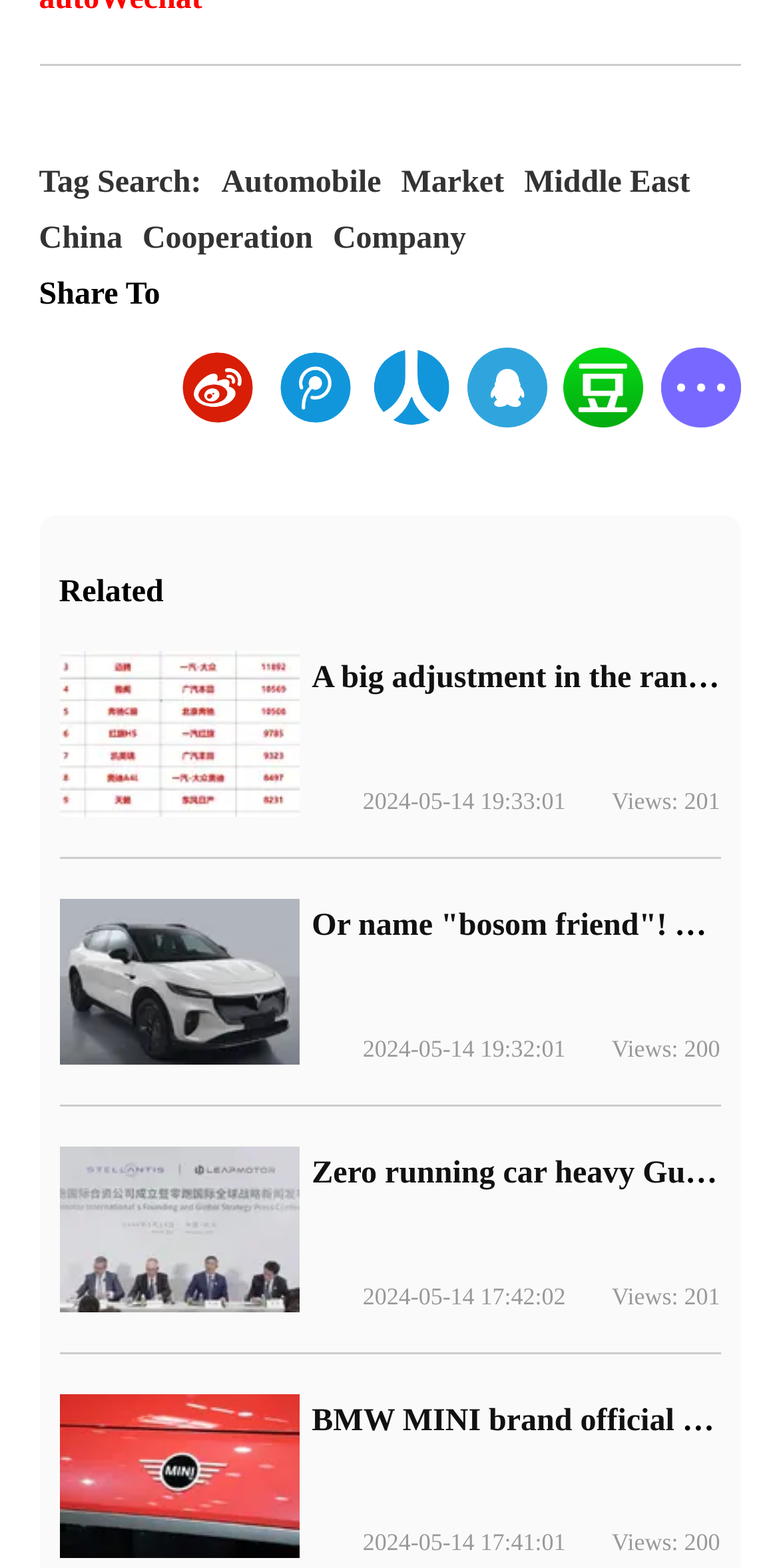How many views does the article about BMW MINI brand have?
Based on the image, give a concise answer in the form of a single word or short phrase.

200